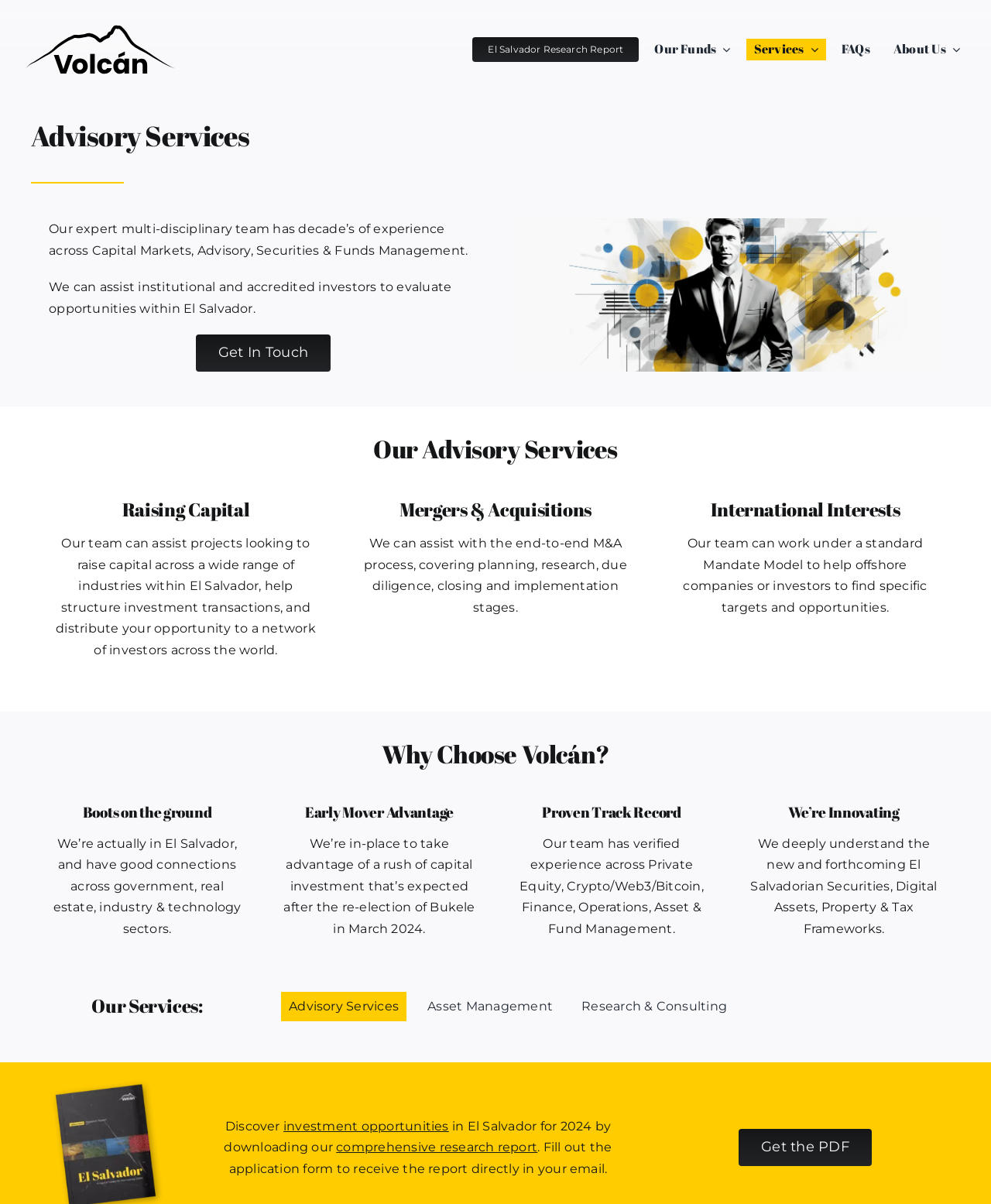What is the name of the company?
From the screenshot, supply a one-word or short-phrase answer.

Volcán Capital Partners